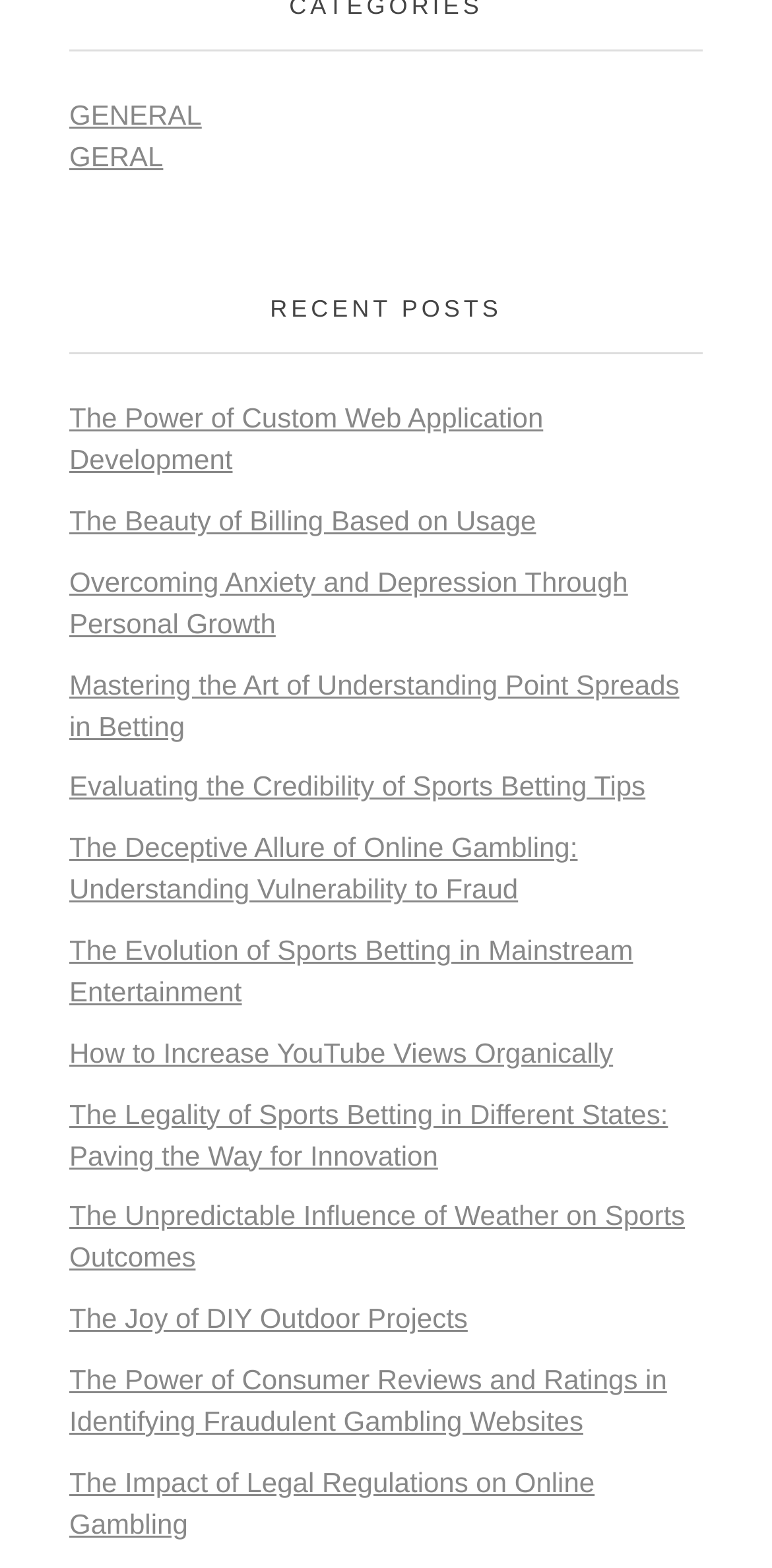Find the bounding box coordinates for the UI element whose description is: "Geral". The coordinates should be four float numbers between 0 and 1, in the format [left, top, right, bottom].

[0.09, 0.09, 0.211, 0.11]